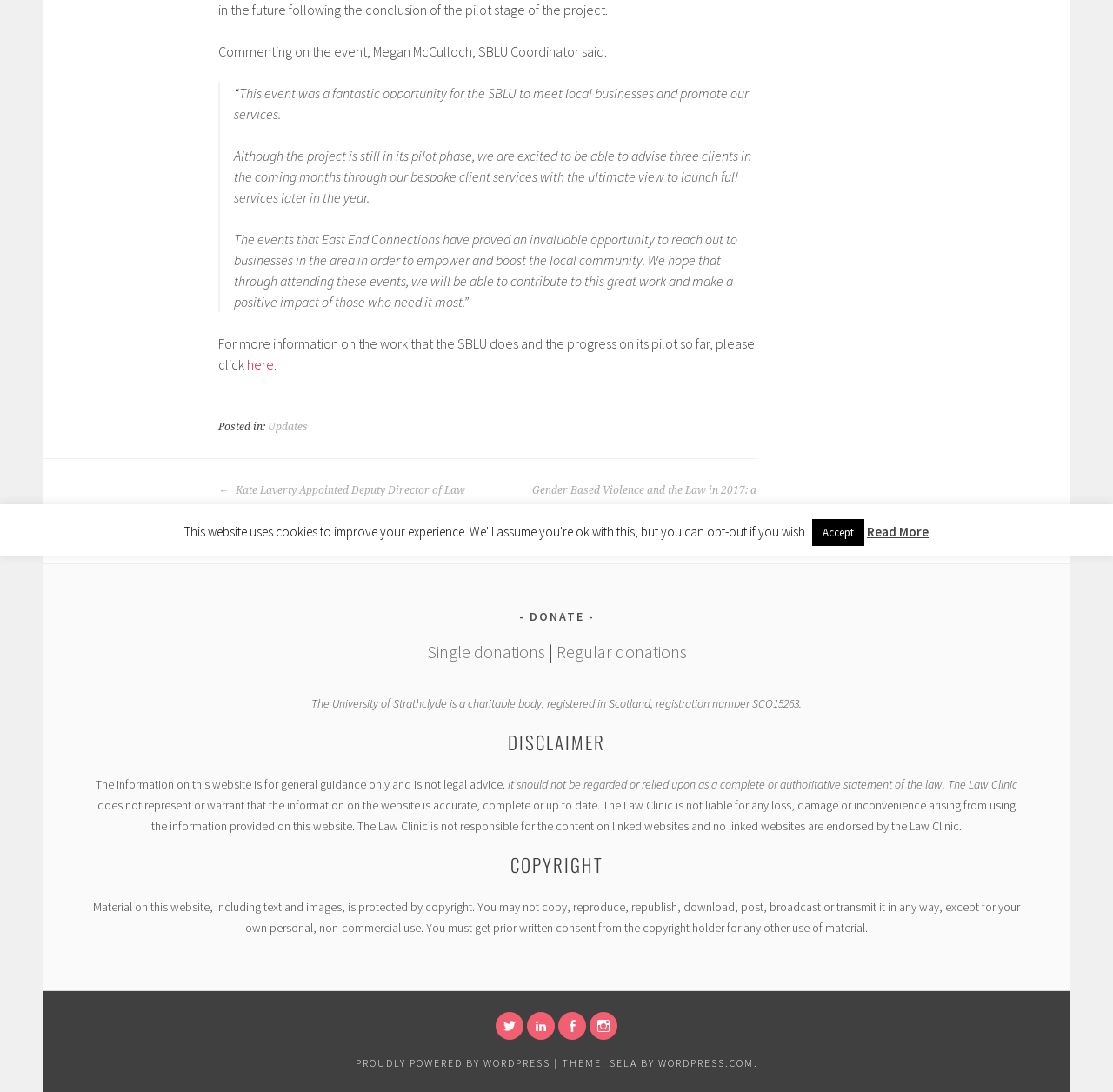Find the bounding box of the web element that fits this description: "Proudly powered by WordPress".

[0.319, 0.967, 0.494, 0.979]